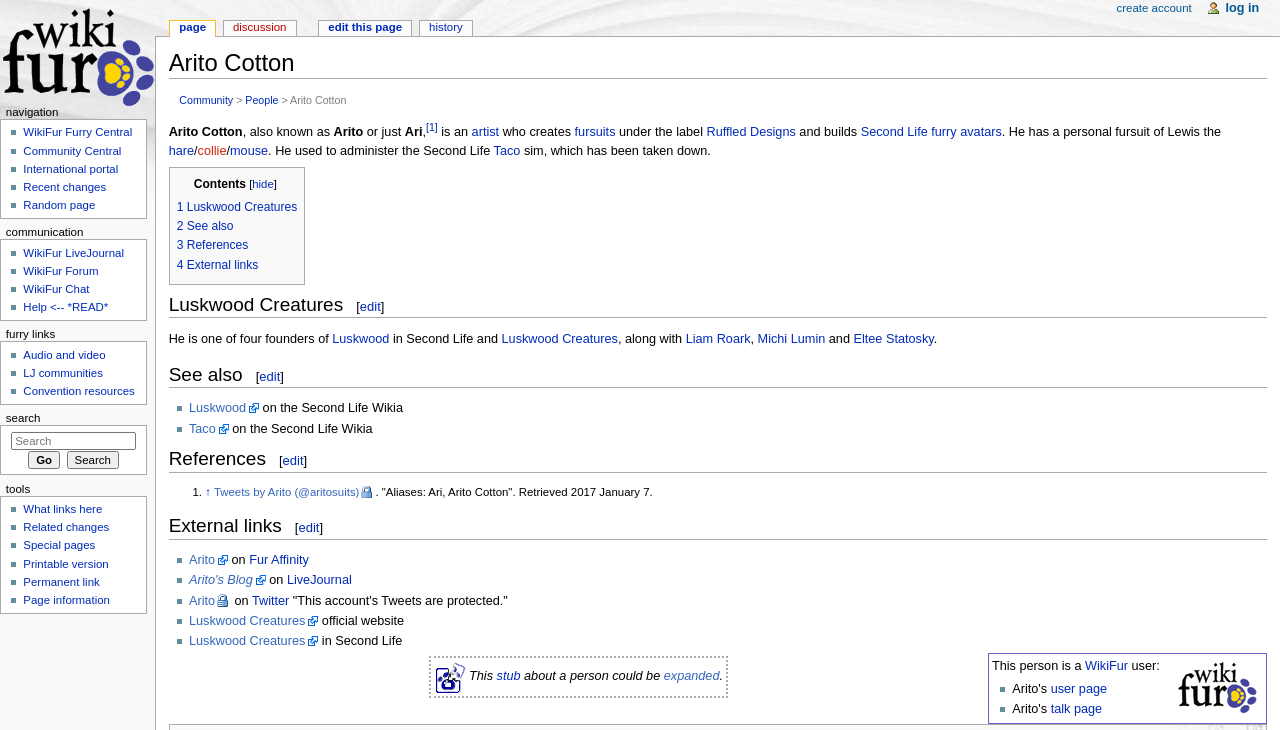Find the bounding box of the UI element described as follows: "name="search" placeholder="Search" title="Search WikiFur [alt-shift-f]"".

[0.009, 0.592, 0.106, 0.617]